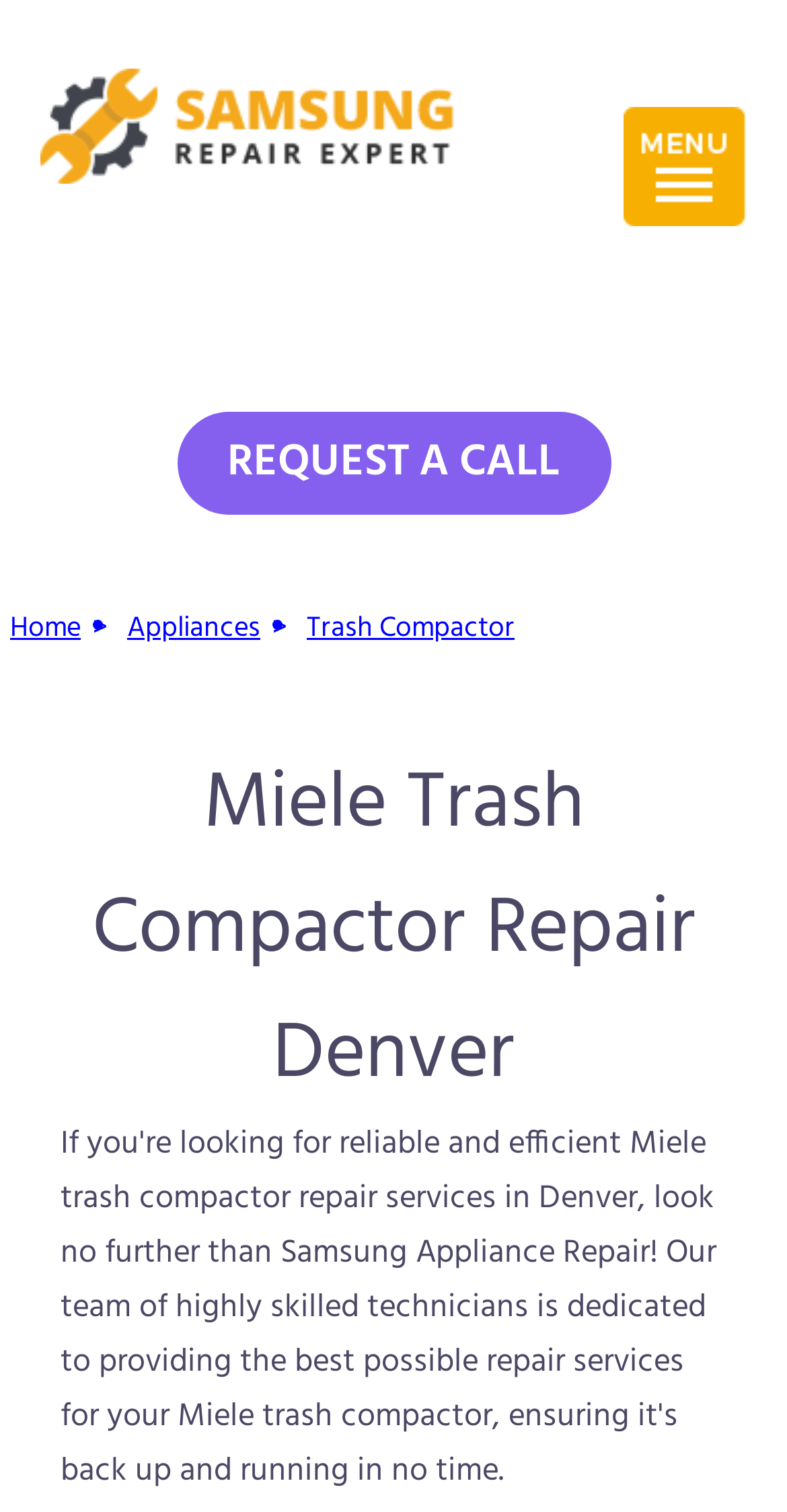Predict the bounding box coordinates for the UI element described as: "Home". The coordinates should be four float numbers between 0 and 1, presented as [left, top, right, bottom].

[0.013, 0.401, 0.103, 0.431]